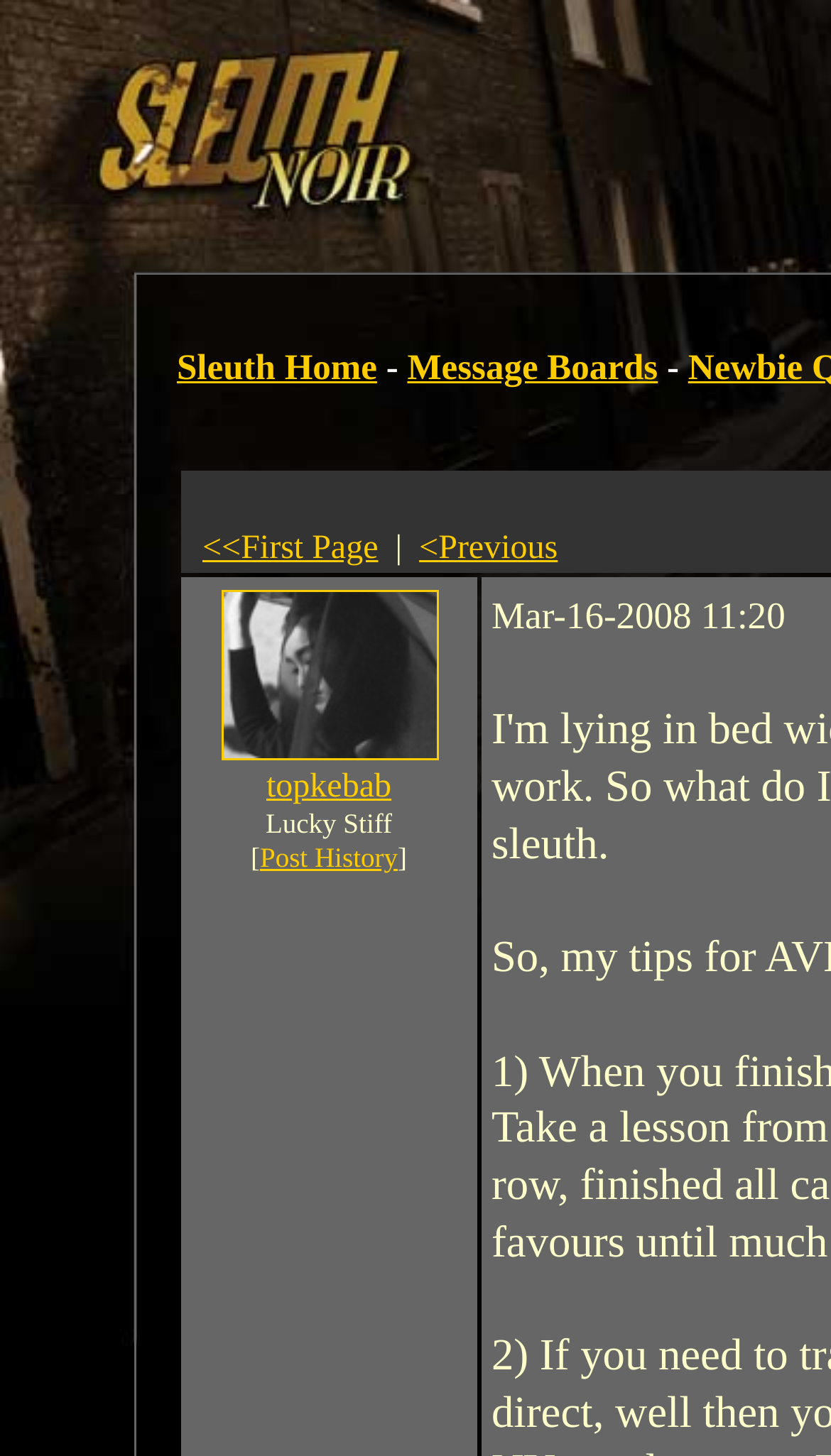Explain the webpage's design and content in an elaborate manner.

The webpage appears to be a forum or discussion board related to the game Sleuth, an open-ended detective RPG. At the top, there are two links, "Sleuth Home" and "Message Boards", positioned side by side, taking up about a third of the screen width. 

Below these links, there is a table with a single row and three columns. The first column contains a small image with a "0" label, and two links, "<<First Page" and "<Previous", which suggest that this is a pagination control. The second column features a larger image labeled "topkebab", accompanied by a link with the same label and a text "Lucky Stiff". The third column has a link "Post History". 

The layout is organized, with elements arranged in a logical and easy-to-follow manner. The use of images and links creates a visually appealing and interactive experience for the user.